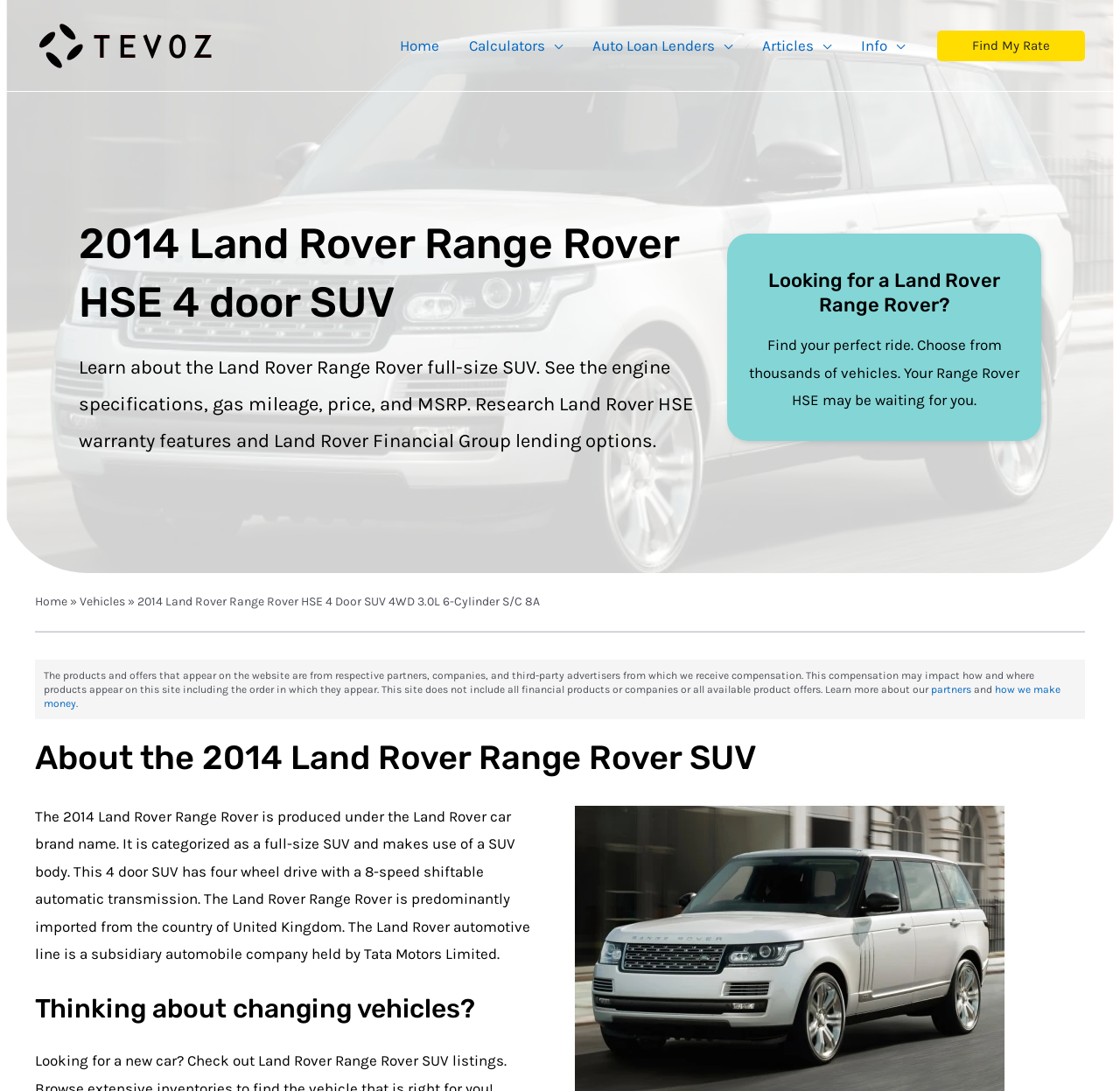Please determine the bounding box coordinates of the section I need to click to accomplish this instruction: "Go to Home".

[0.344, 0.014, 0.405, 0.07]